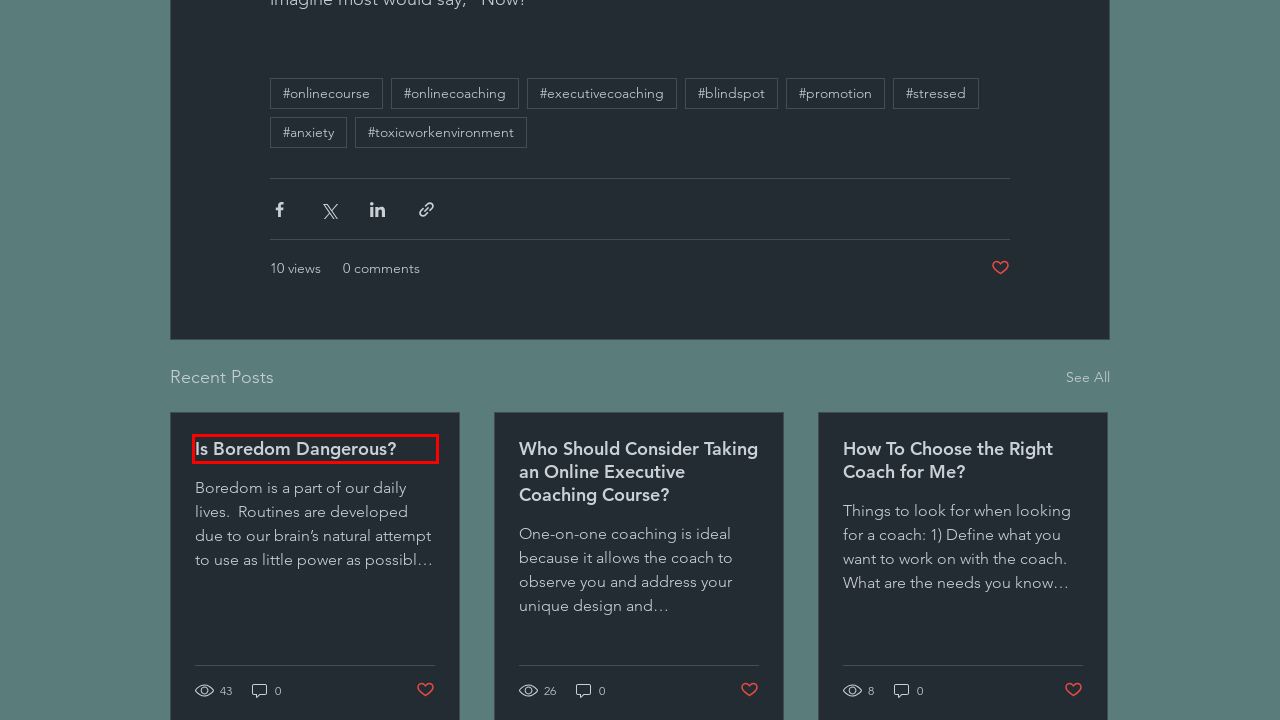You have a screenshot of a webpage with a red bounding box around an element. Select the webpage description that best matches the new webpage after clicking the element within the red bounding box. Here are the descriptions:
A. Who Should Consider Taking an Online Executive Coaching Course?
B. Is Boredom Dangerous?
C. #executivecoaching | B.E.C.
D. #blindspot | B.E.C.
E. #anxiety | B.E.C.
F. #toxicworkenvironment | B.E.C.
G. #onlinecourse | B.E.C.
H. How To Choose the Right Coach for Me?

B